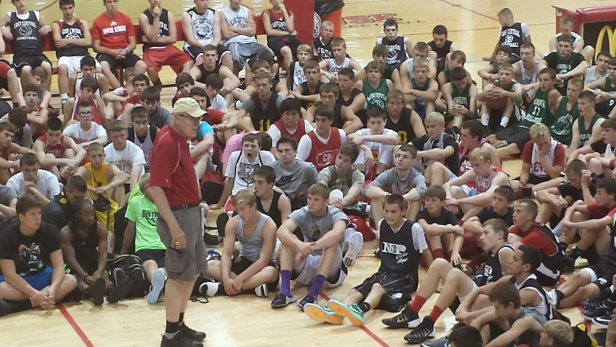Offer an in-depth caption for the image presented.

The image captures an energetic moment at a D-One Basketball Camp, showcasing a large group of young athletes sitting attentively on the gym floor. In the foreground, a coach wearing a red shirt and shorts stands, gesturing as he addresses the eager crowd. The participants, primarily boys, are dressed in various basketball jerseys and shorts, indicating their active involvement in the camp. Some are holding basketballs, while others are focused on the coach, showcasing their enthusiasm for learning and improving their skills. The setting is a bright gymnasium, reflecting the vibrant atmosphere of the camp, which aims to provide elite basketball training for young players. The camp is known for its emphasis on player development and teamwork, evident in the participants’ engaged expressions as they absorb the coach's guidance.